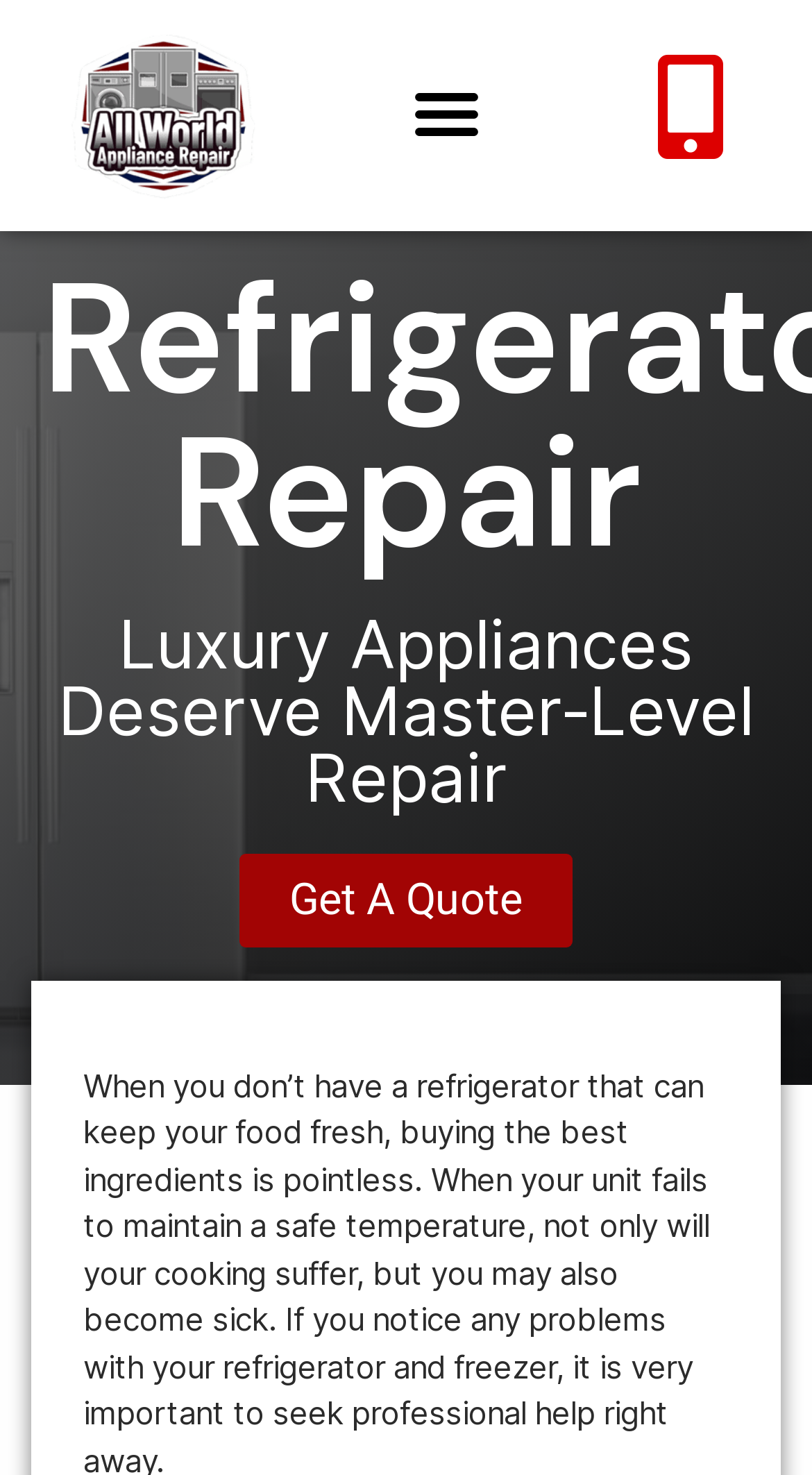What is the purpose of the button?
We need a detailed and exhaustive answer to the question. Please elaborate.

I determined the purpose of the button by looking at its text content, which is 'Menu Toggle', indicating that it is used to toggle a menu on and off.